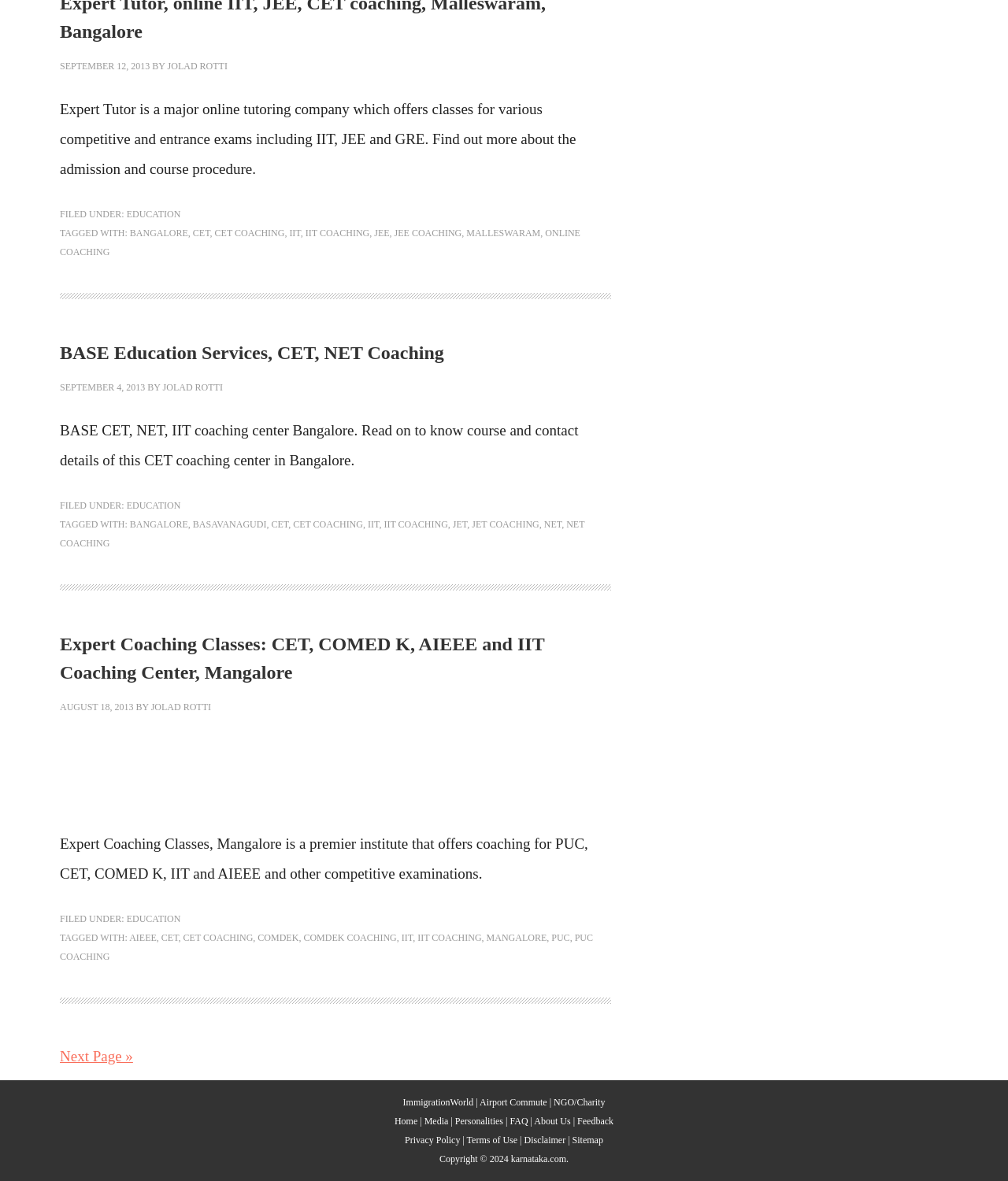Find the bounding box coordinates for the HTML element described in this sentence: "Flower Inventory Manager". Provide the coordinates as four float numbers between 0 and 1, in the format [left, top, right, bottom].

None